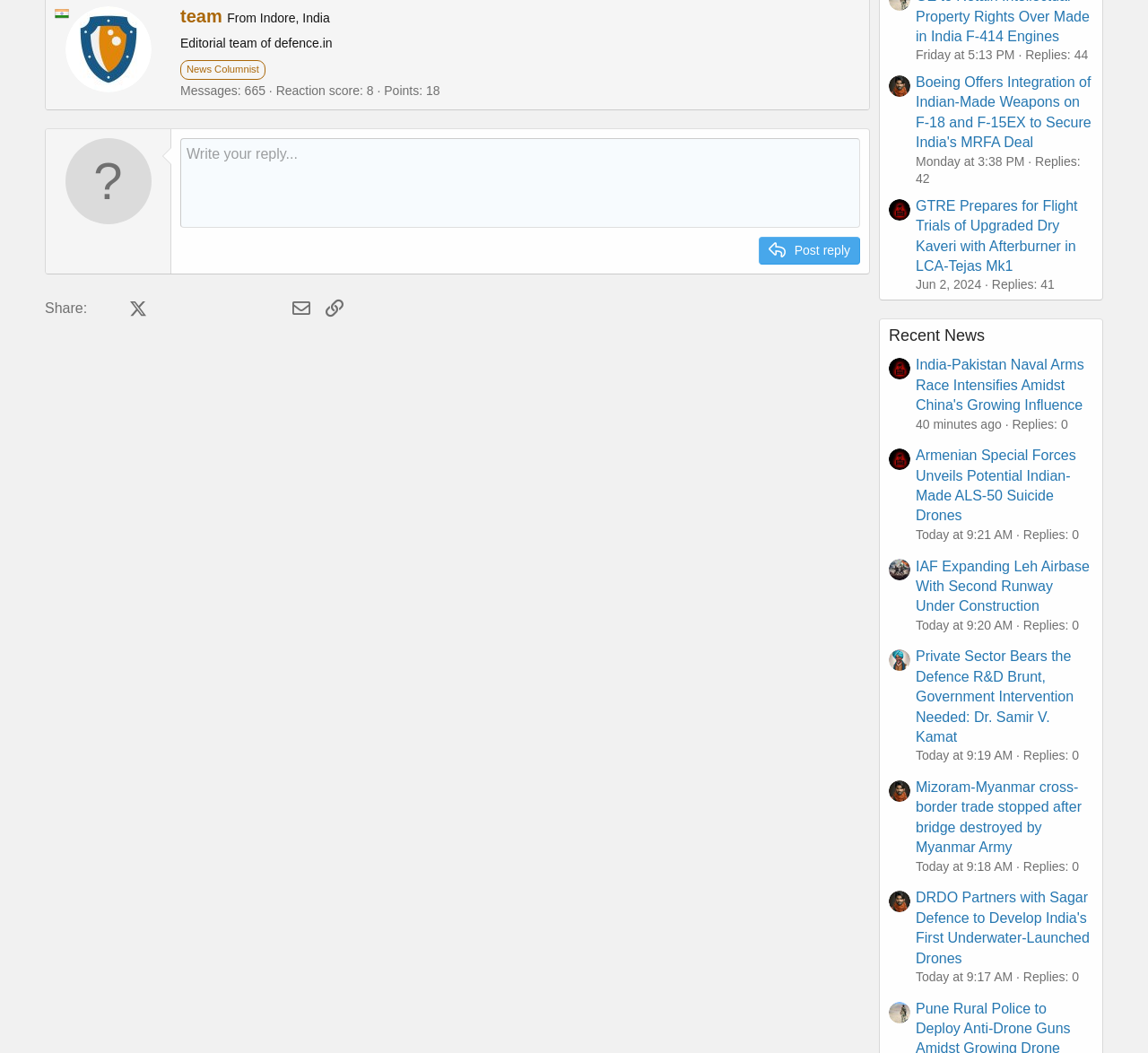How many replies does the first post have?
Provide a one-word or short-phrase answer based on the image.

44